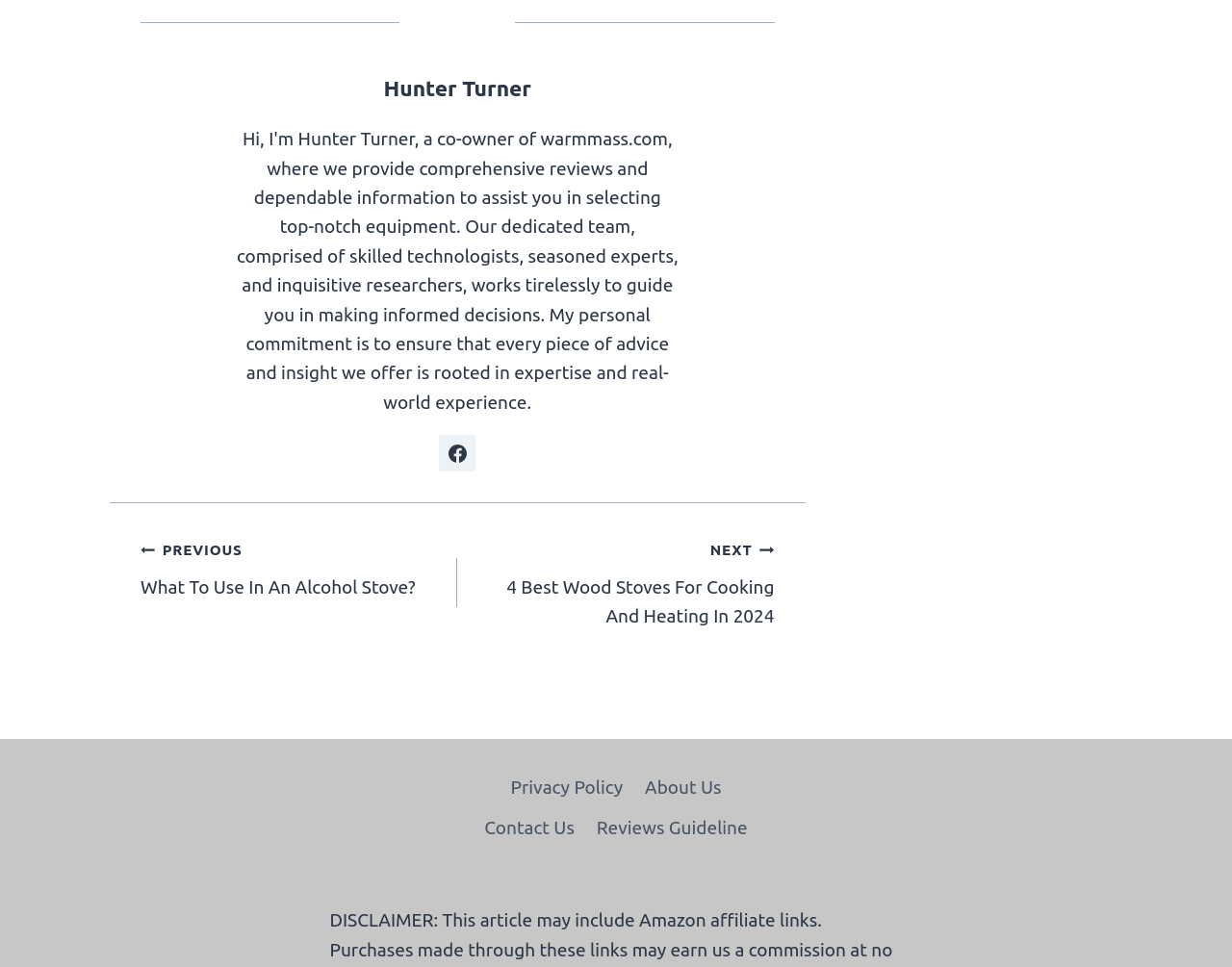Use a single word or phrase to respond to the question:
What is the name of the author?

Hunter Turner